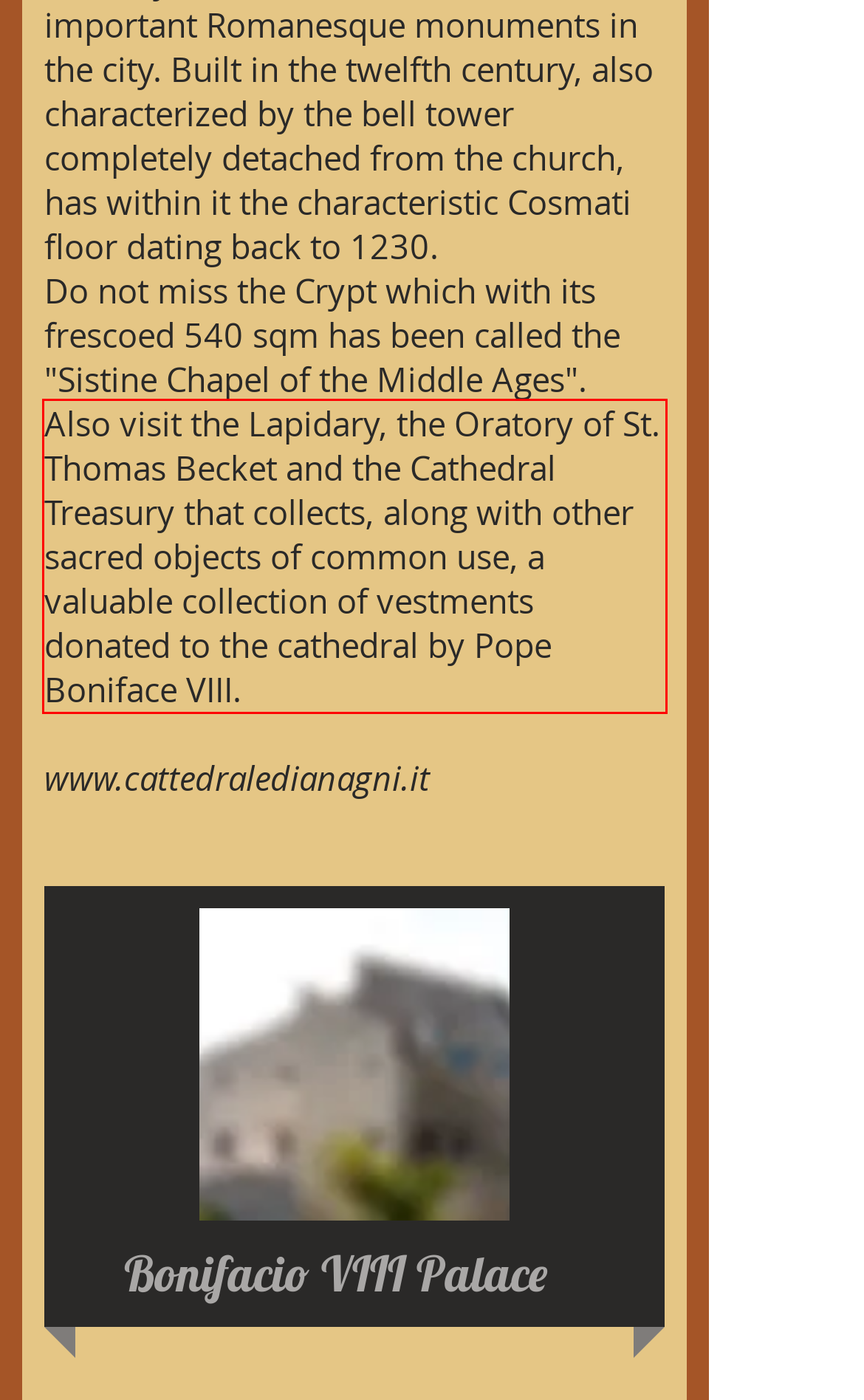Look at the provided screenshot of the webpage and perform OCR on the text within the red bounding box.

Also visit the Lapidary, the Oratory of St. Thomas Becket and the Cathedral Treasury that collects, along with other sacred objects of common use, a valuable collection of vestments donated to the cathedral by Pope Boniface VIII.